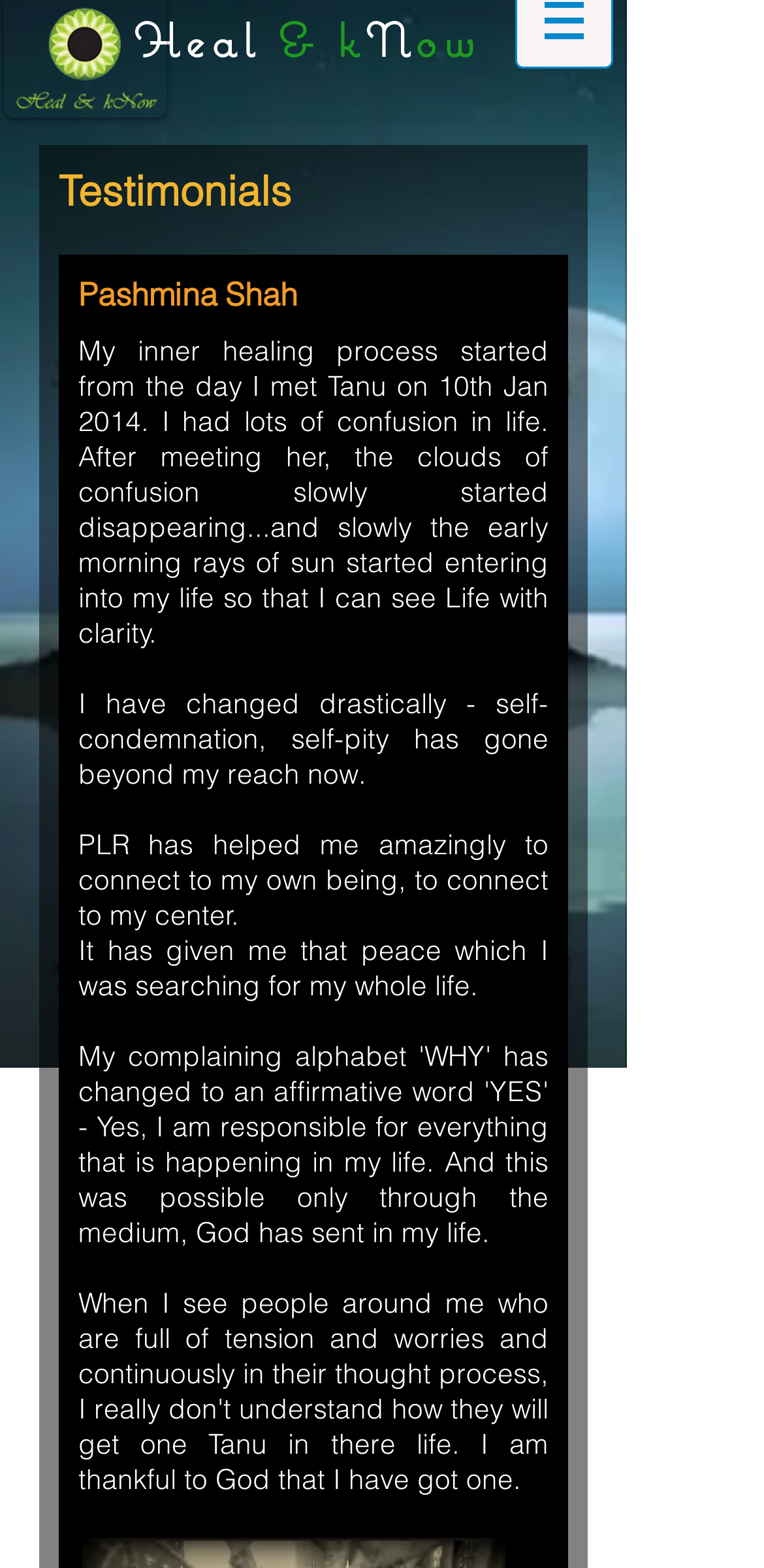What is the name of the organization or person associated with this webpage?
Provide a thorough and detailed answer to the question.

I found a heading element 'Heal & kNow' at the top of the webpage, which suggests that it is the name of the organization or person associated with this webpage.